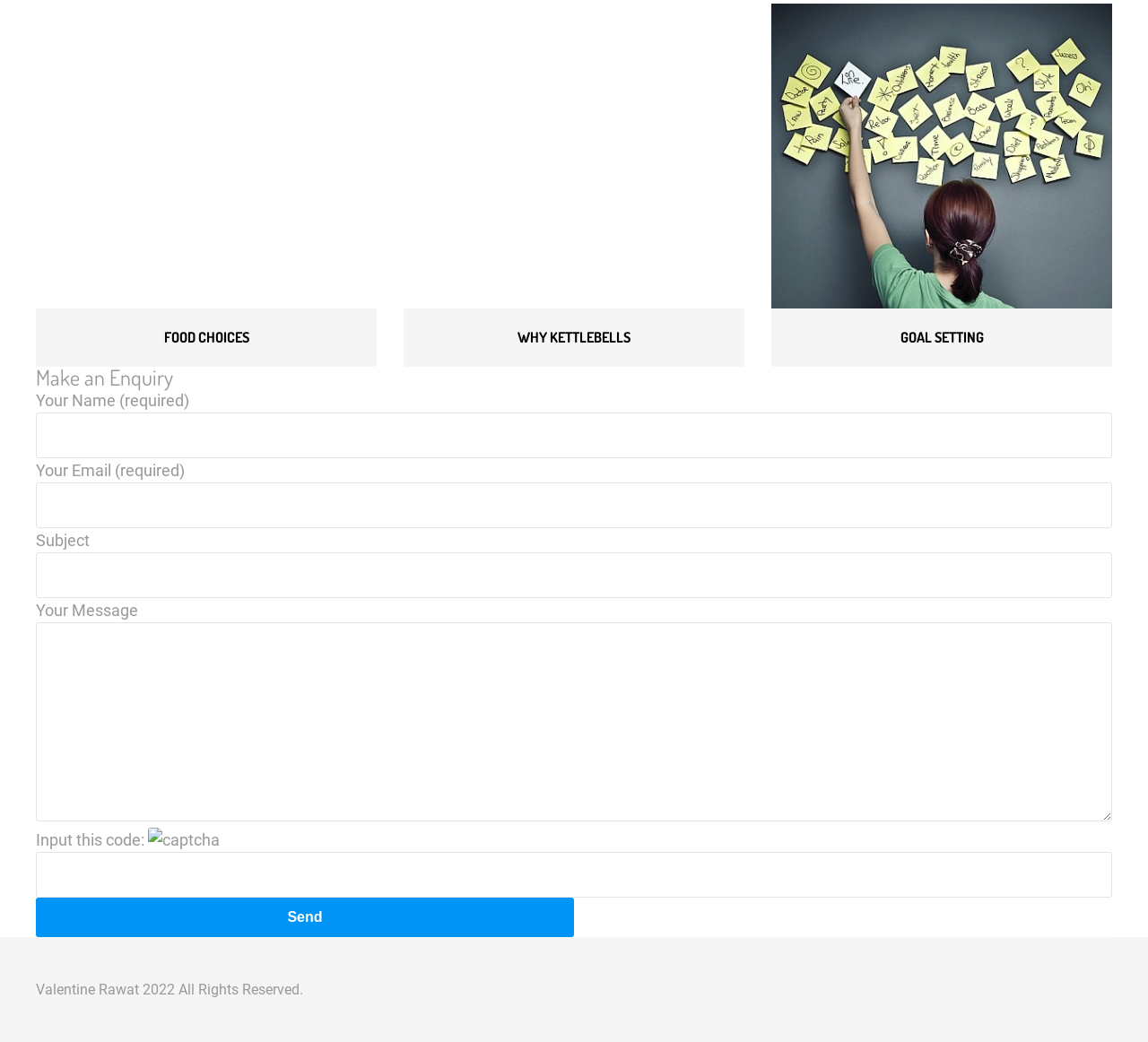What is the purpose of the image at [0.672, 0.003, 0.969, 0.435]?
Look at the image and provide a short answer using one word or a phrase.

Representing Yoga Leeds